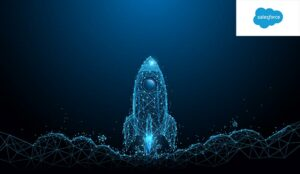What is the object surrounded by geometric lines and light effects?
Can you provide a detailed and comprehensive answer to the question?

The caption describes the image as featuring a visually captivating digital representation of a rocket, surrounded by a network of geometric lines and vibrant light effects, which implies that the object in question is a rocket.